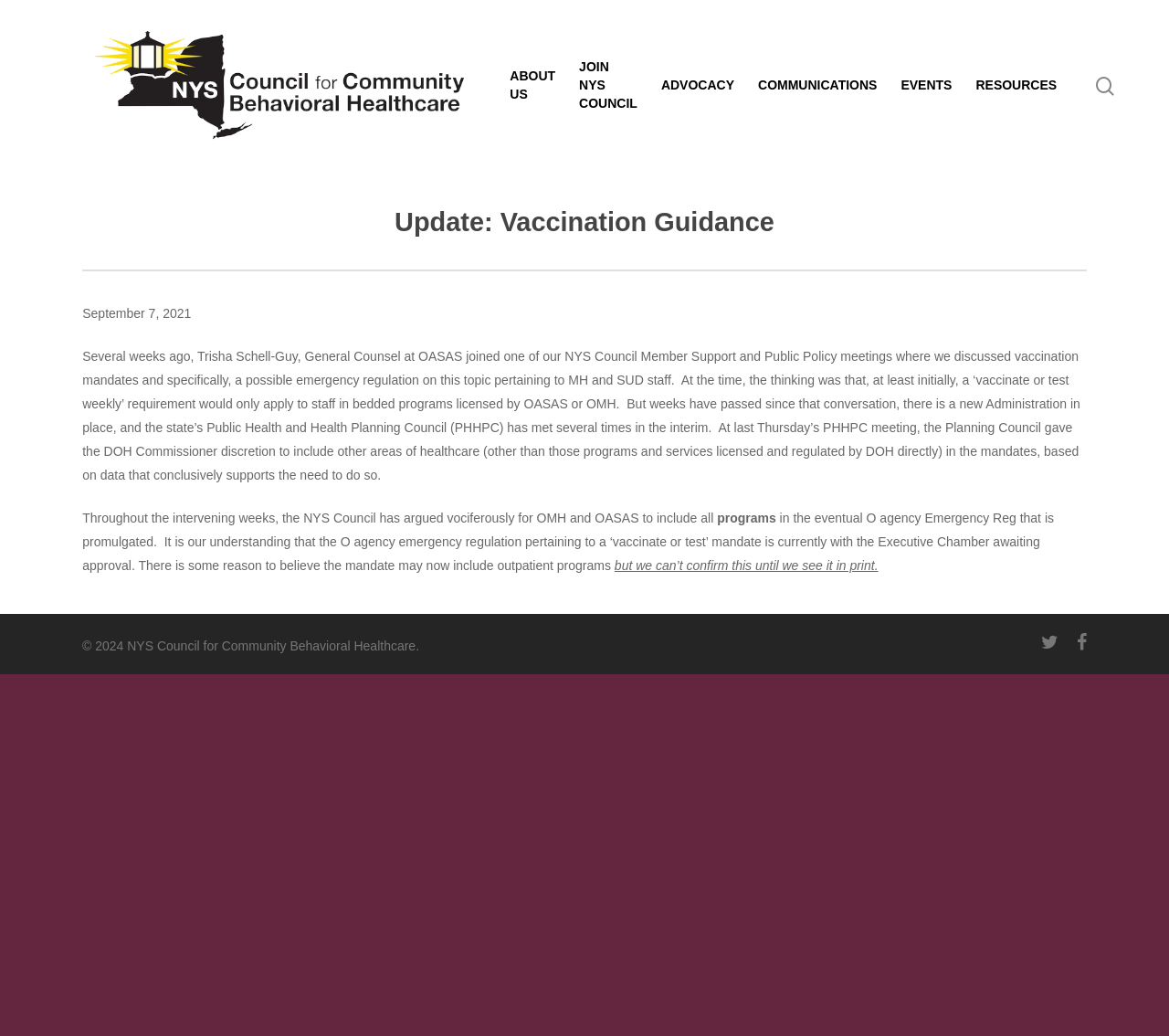Please analyze the image and give a detailed answer to the question:
How many links are there in the top navigation menu?

I found the number of links in the top navigation menu by counting the link elements with text 'ABOUT US', 'JOIN NYS COUNCIL', 'ADVOCACY', 'COMMUNICATIONS', 'EVENTS', 'RESOURCES', and an empty text link, which are located at the top of the webpage.